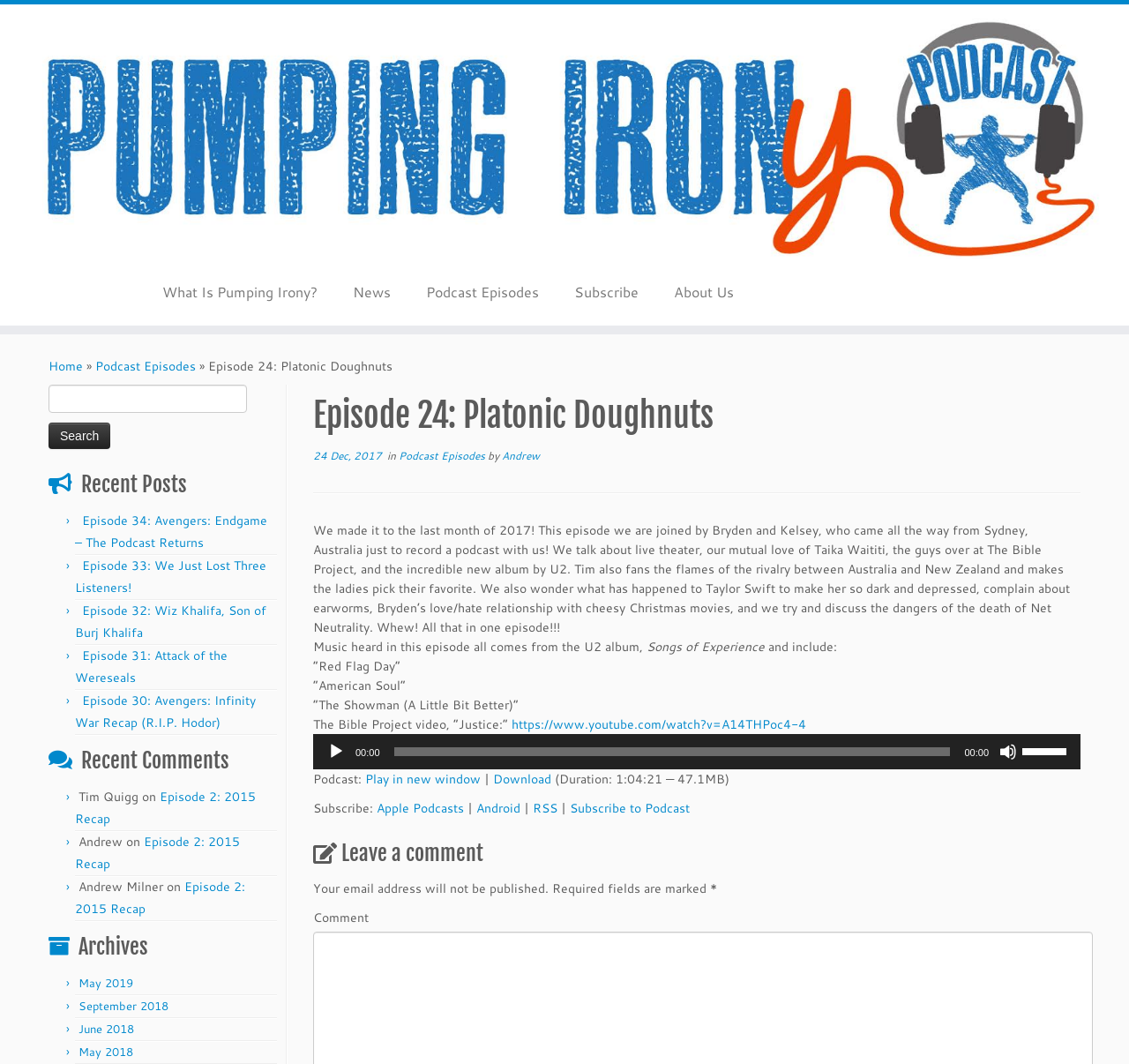Please determine the bounding box coordinates of the element's region to click for the following instruction: "Read the post tagged with religion".

None